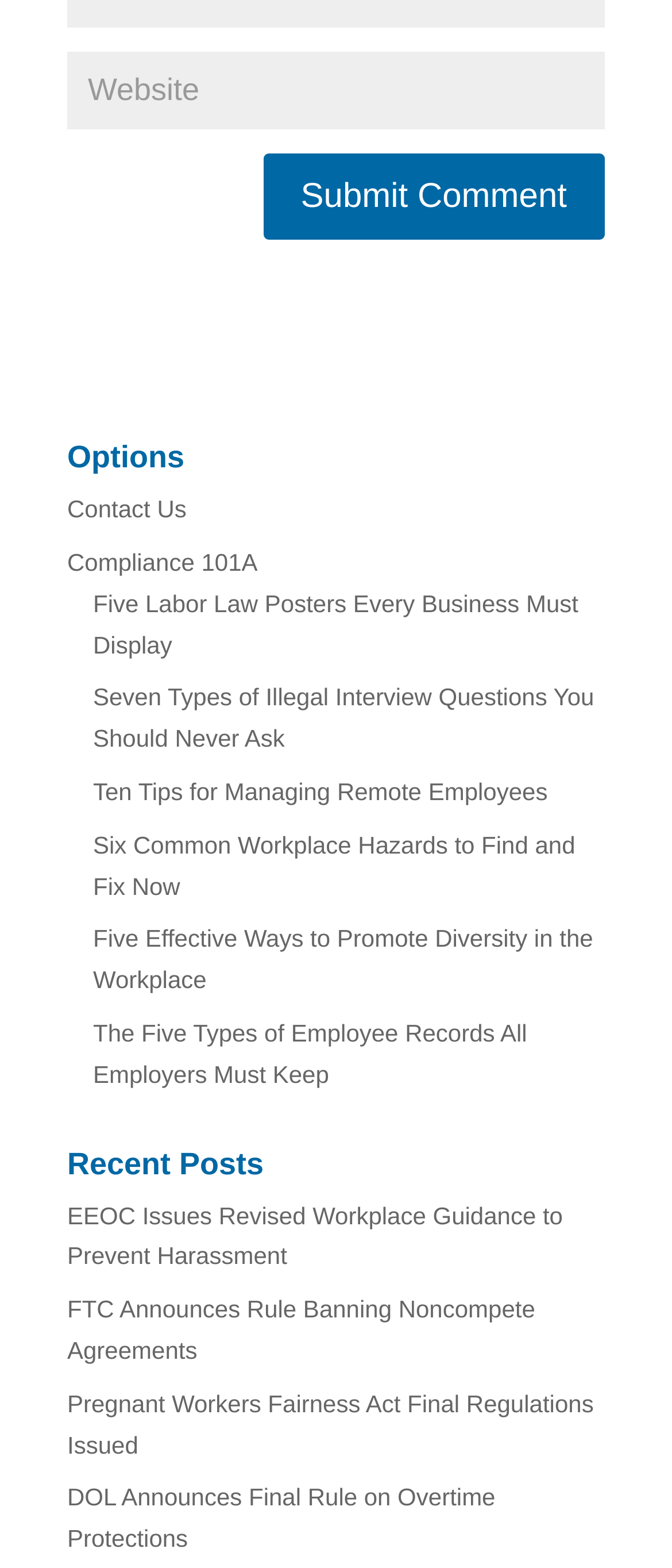Respond to the following question with a brief word or phrase:
How many headings are on the webpage?

2